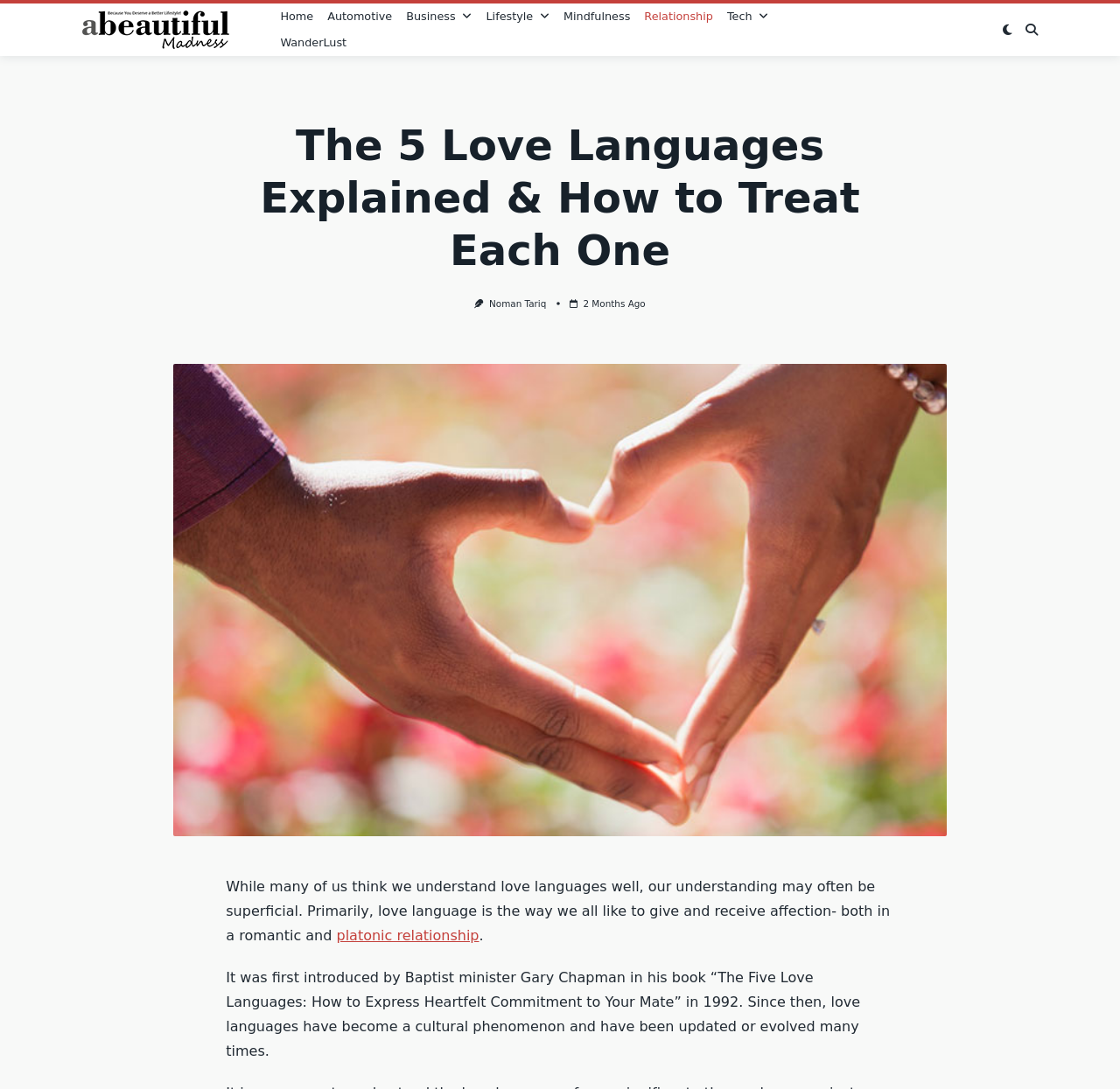Please specify the bounding box coordinates of the element that should be clicked to execute the given instruction: 'Learn more about 'platonic relationship''. Ensure the coordinates are four float numbers between 0 and 1, expressed as [left, top, right, bottom].

[0.3, 0.852, 0.428, 0.867]